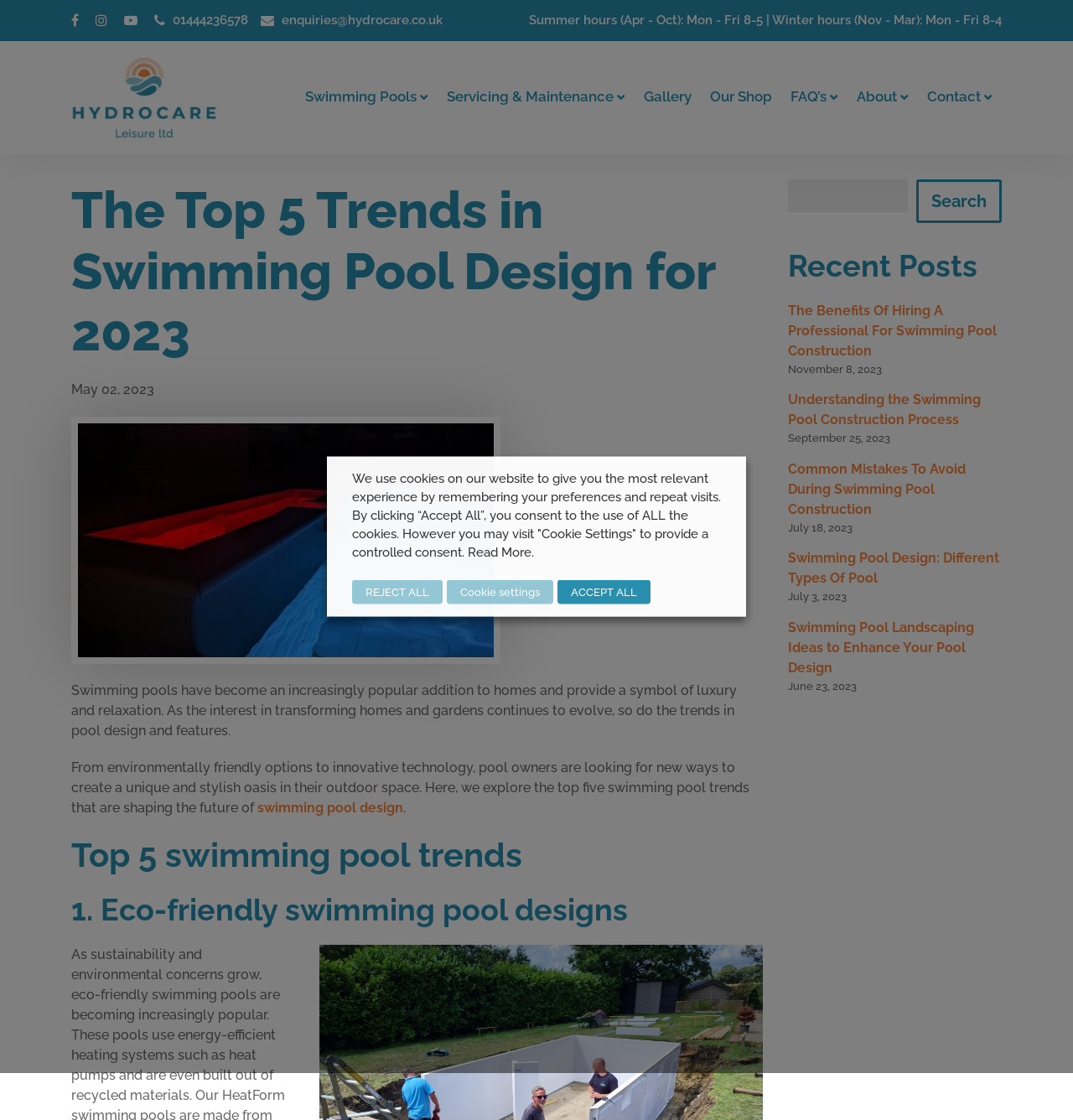Determine the bounding box coordinates for the HTML element mentioned in the following description: "parent_node: 01444236578". The coordinates should be a list of four floats ranging from 0 to 1, represented as [left, top, right, bottom].

[0.089, 0.007, 0.104, 0.029]